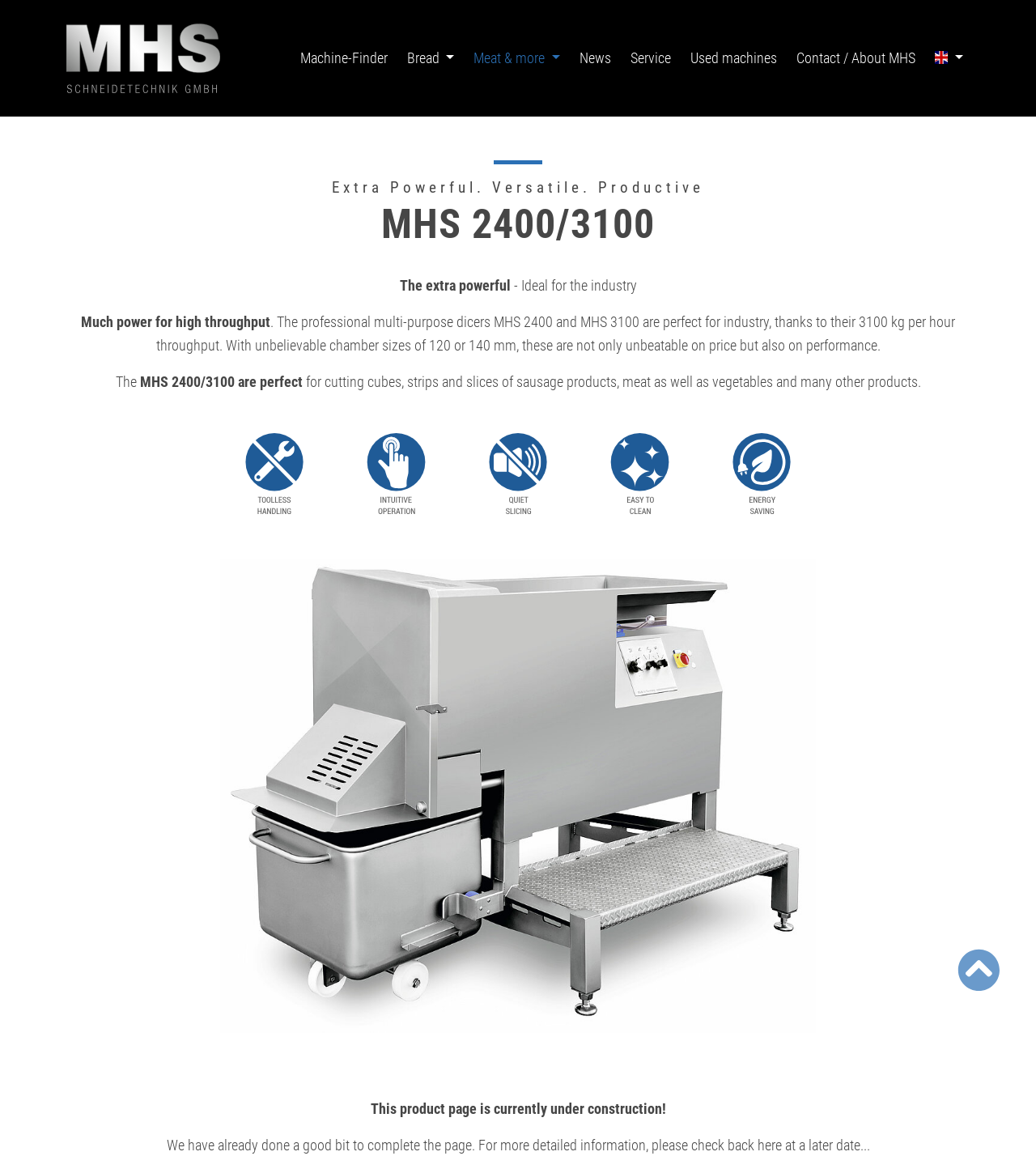Find the bounding box coordinates of the area that needs to be clicked in order to achieve the following instruction: "Go to the News page". The coordinates should be specified as four float numbers between 0 and 1, i.e., [left, top, right, bottom].

[0.546, 0.034, 0.596, 0.065]